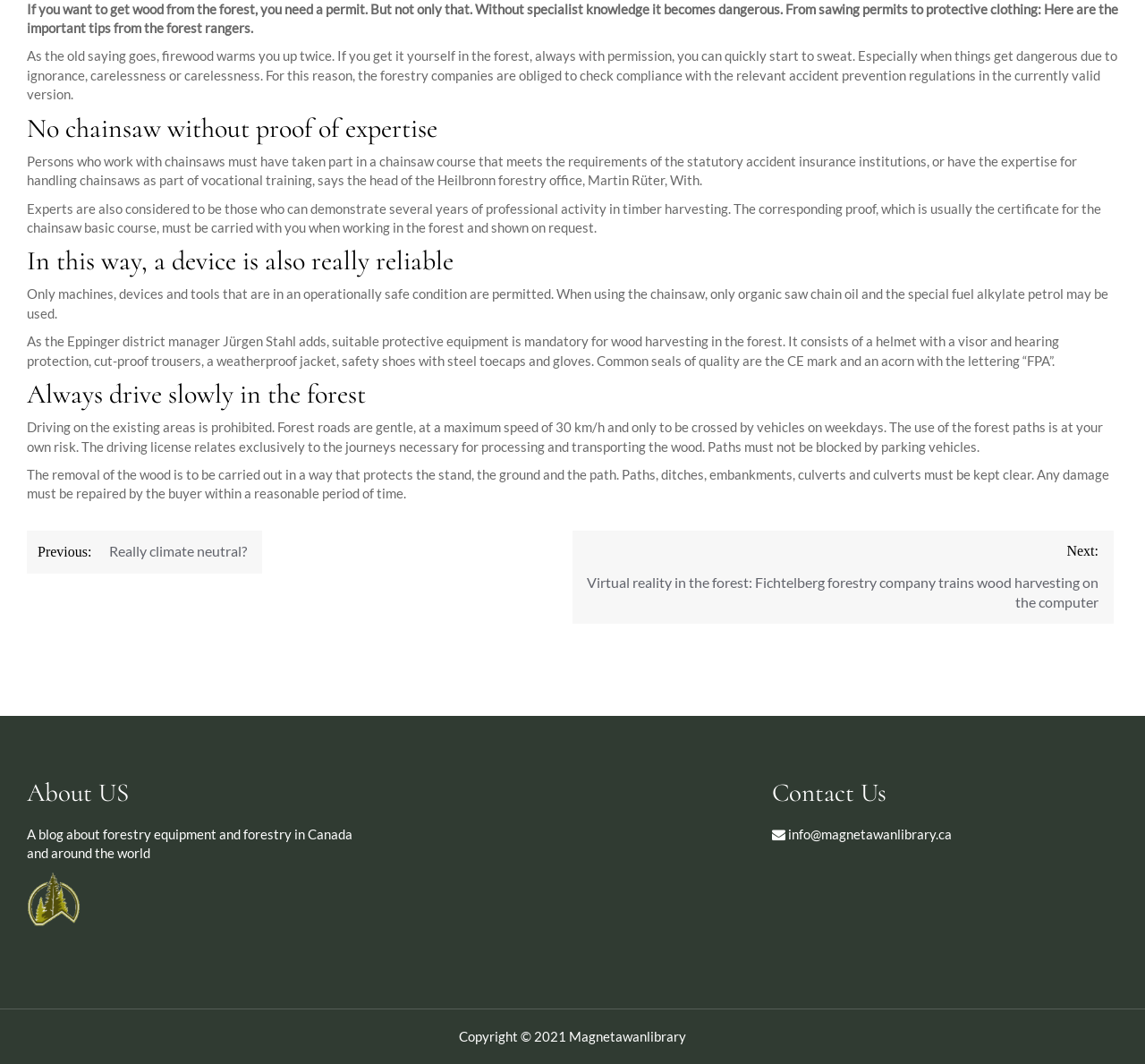What is the maximum speed allowed on forest roads?
Based on the image content, provide your answer in one word or a short phrase.

30 km/h